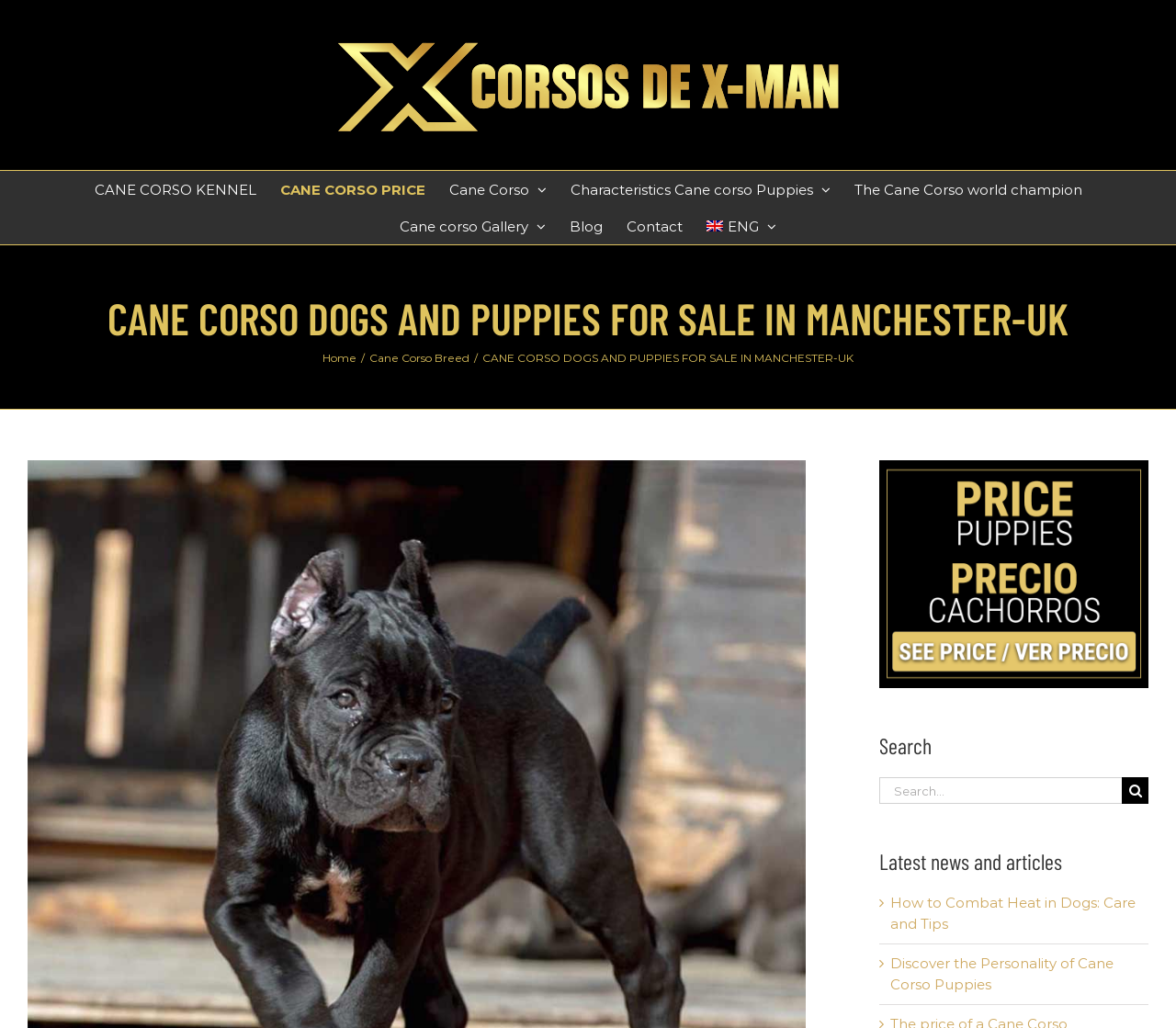Identify and provide the main heading of the webpage.

CANE CORSO DOGS AND PUPPIES FOR SALE IN MANCHESTER-UK